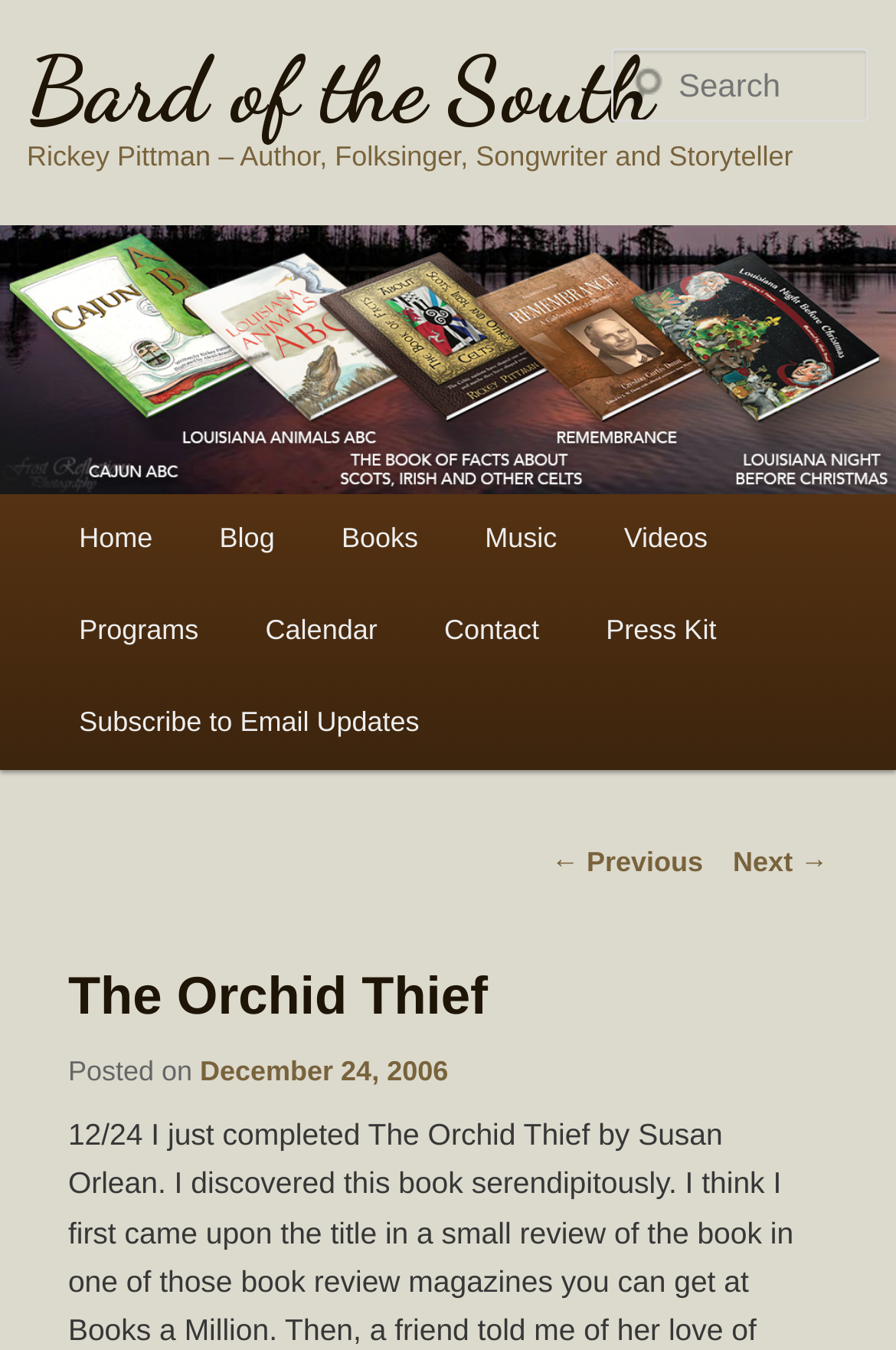What are the main navigation links on the webpage?
Using the image, respond with a single word or phrase.

Home, Blog, Books, Music, Videos, Programs, Calendar, Contact, Press Kit, Subscribe to Email Updates